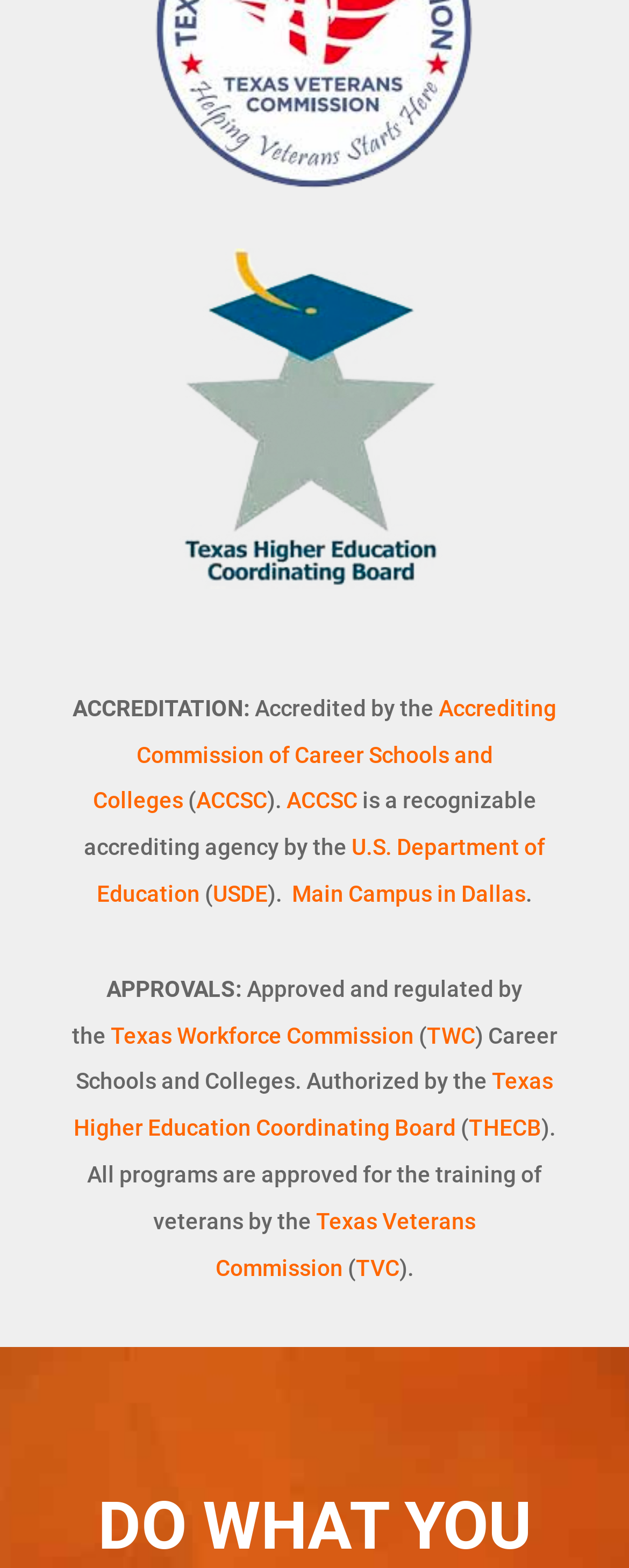What is the name of the board that authorizes the institution?
Using the image, answer in one word or phrase.

Texas Higher Education Coordinating Board